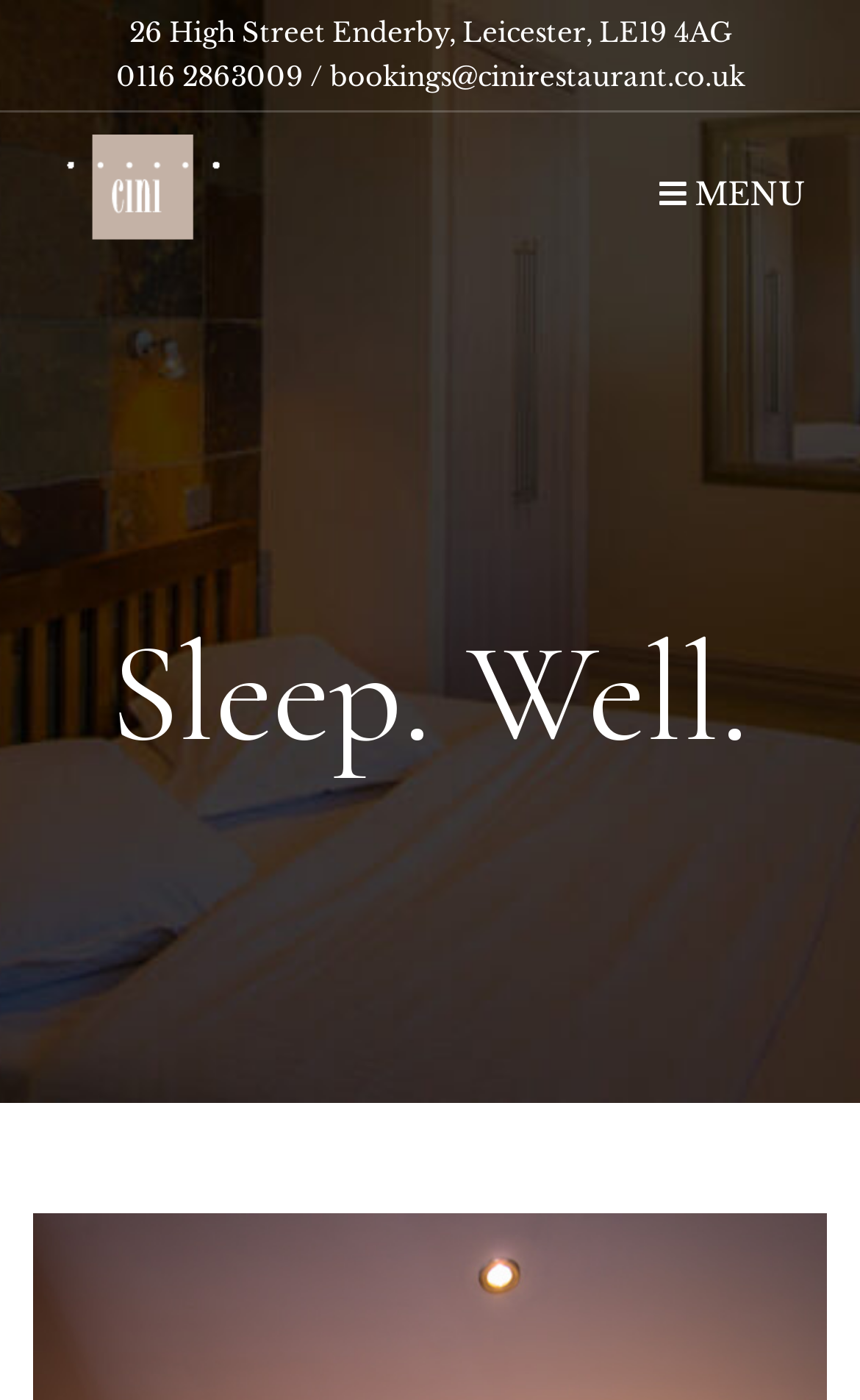What is the address of Cini Restaurant & Hotel?
Refer to the image and provide a one-word or short phrase answer.

26 High Street Enderby, Leicester, LE19 4AG